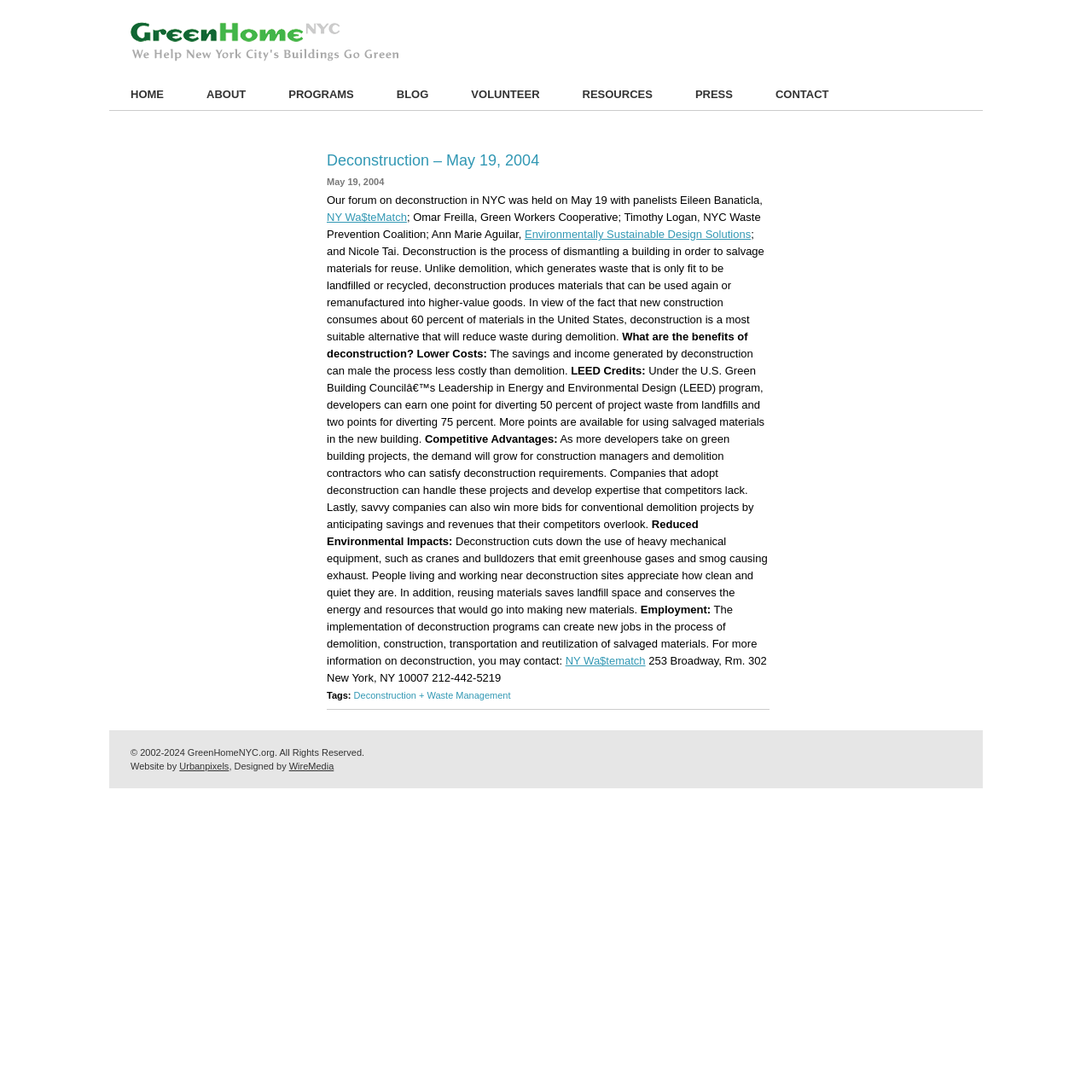Please determine the bounding box coordinates of the clickable area required to carry out the following instruction: "Click on the HOME link". The coordinates must be four float numbers between 0 and 1, represented as [left, top, right, bottom].

[0.12, 0.08, 0.15, 0.092]